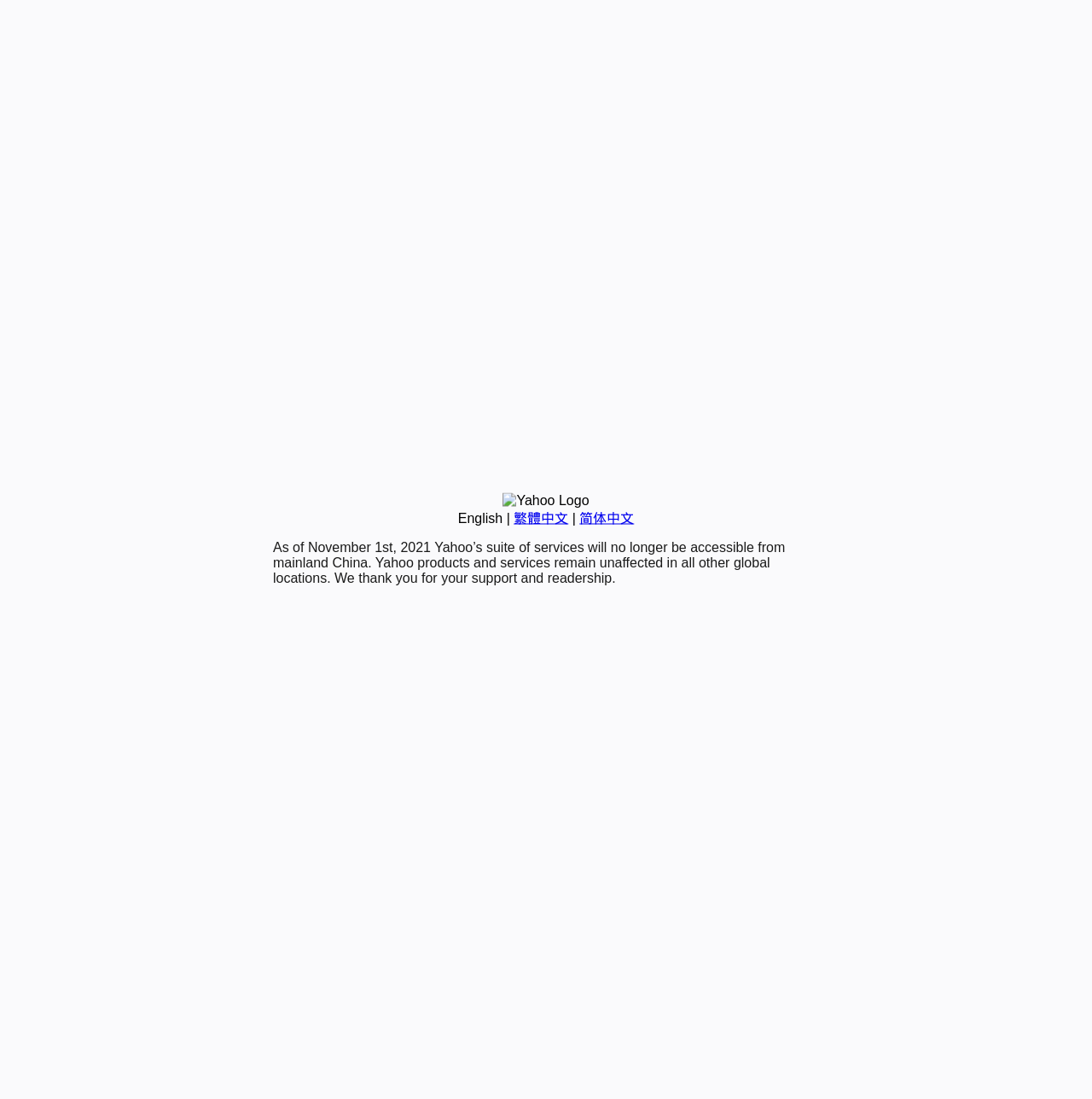Given the element description 简体中文, predict the bounding box coordinates for the UI element in the webpage screenshot. The format should be (top-left x, top-left y, bottom-right x, bottom-right y), and the values should be between 0 and 1.

[0.531, 0.465, 0.581, 0.478]